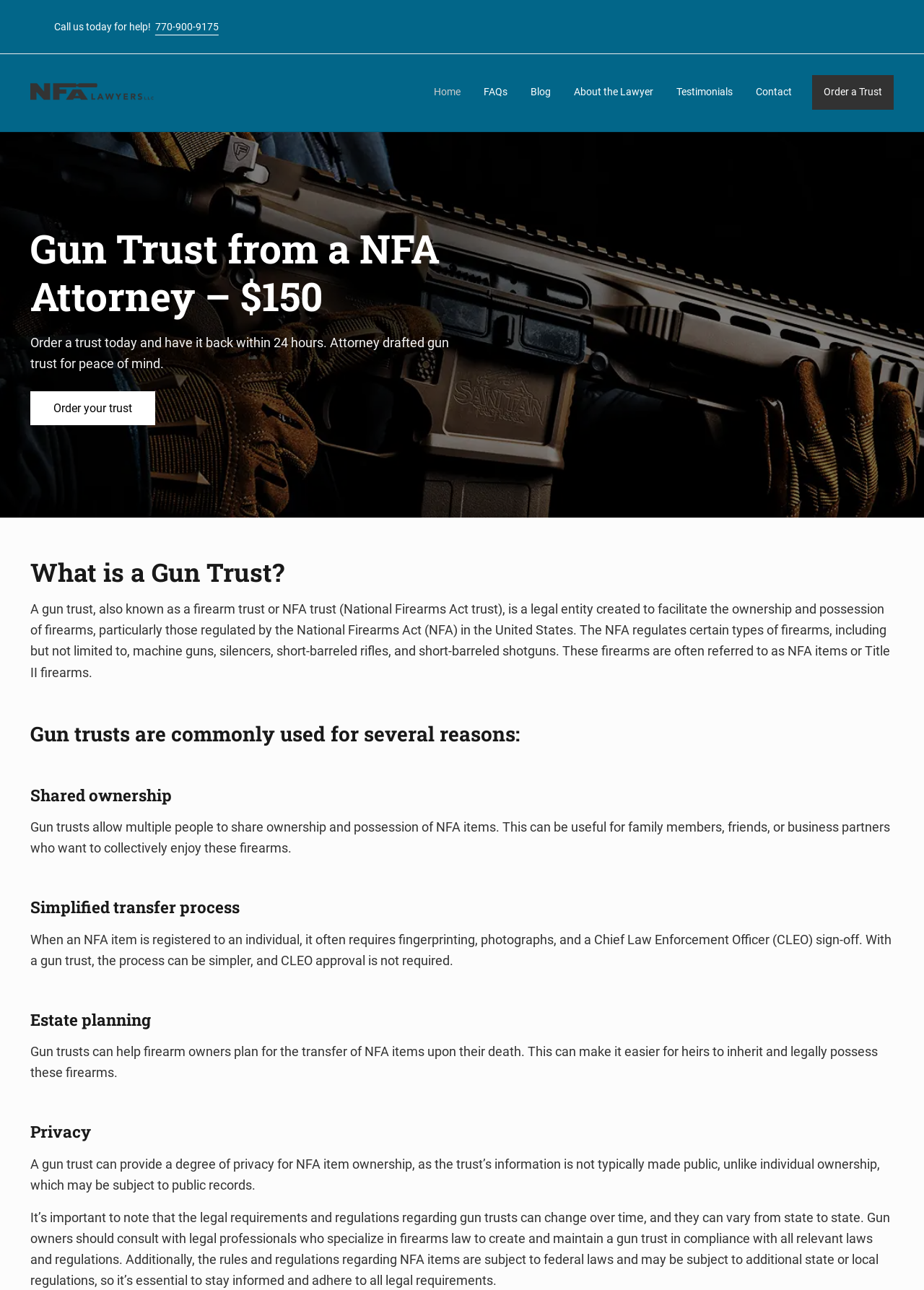Determine the coordinates of the bounding box that should be clicked to complete the instruction: "Click the 'Order a Trust' button". The coordinates should be represented by four float numbers between 0 and 1: [left, top, right, bottom].

[0.032, 0.303, 0.168, 0.329]